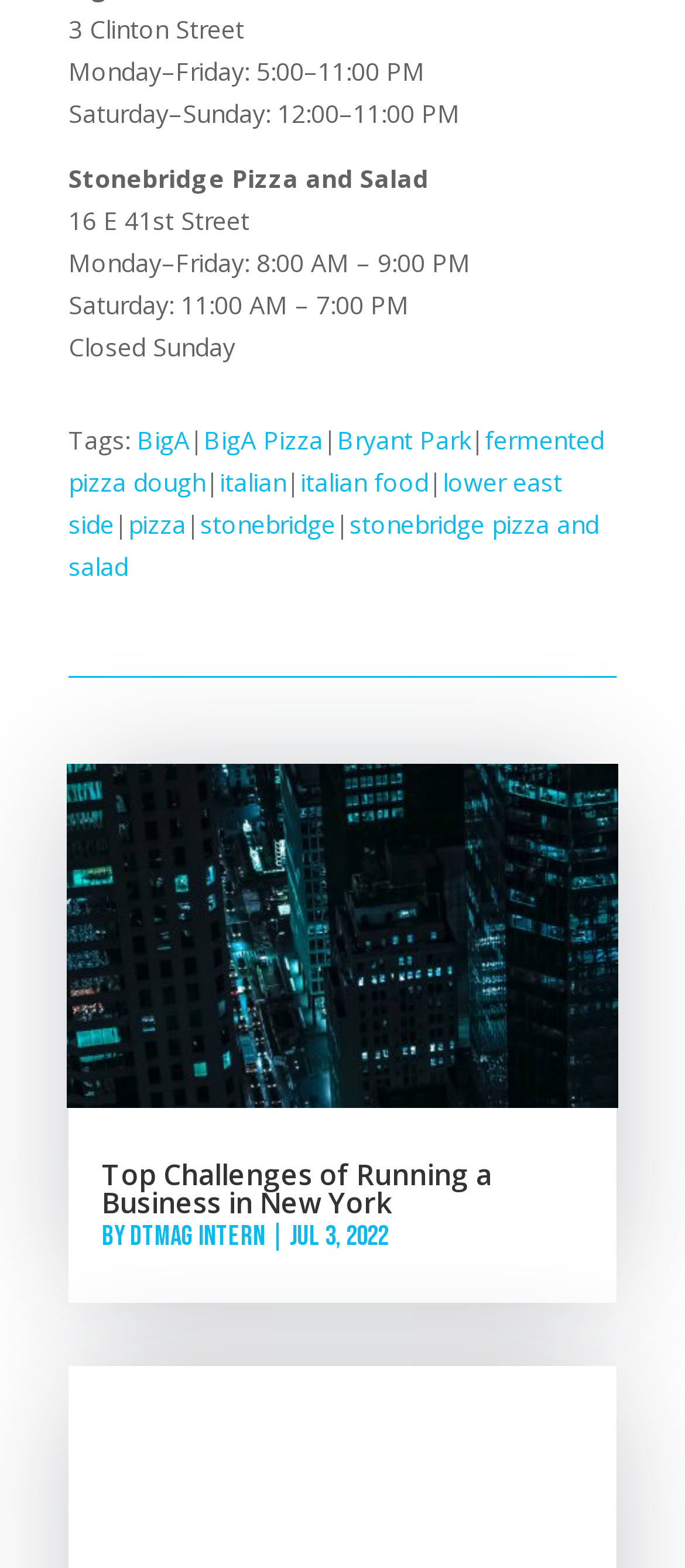What is the topic of the article?
Answer with a single word or phrase by referring to the visual content.

Top Challenges of Running a Business in New York